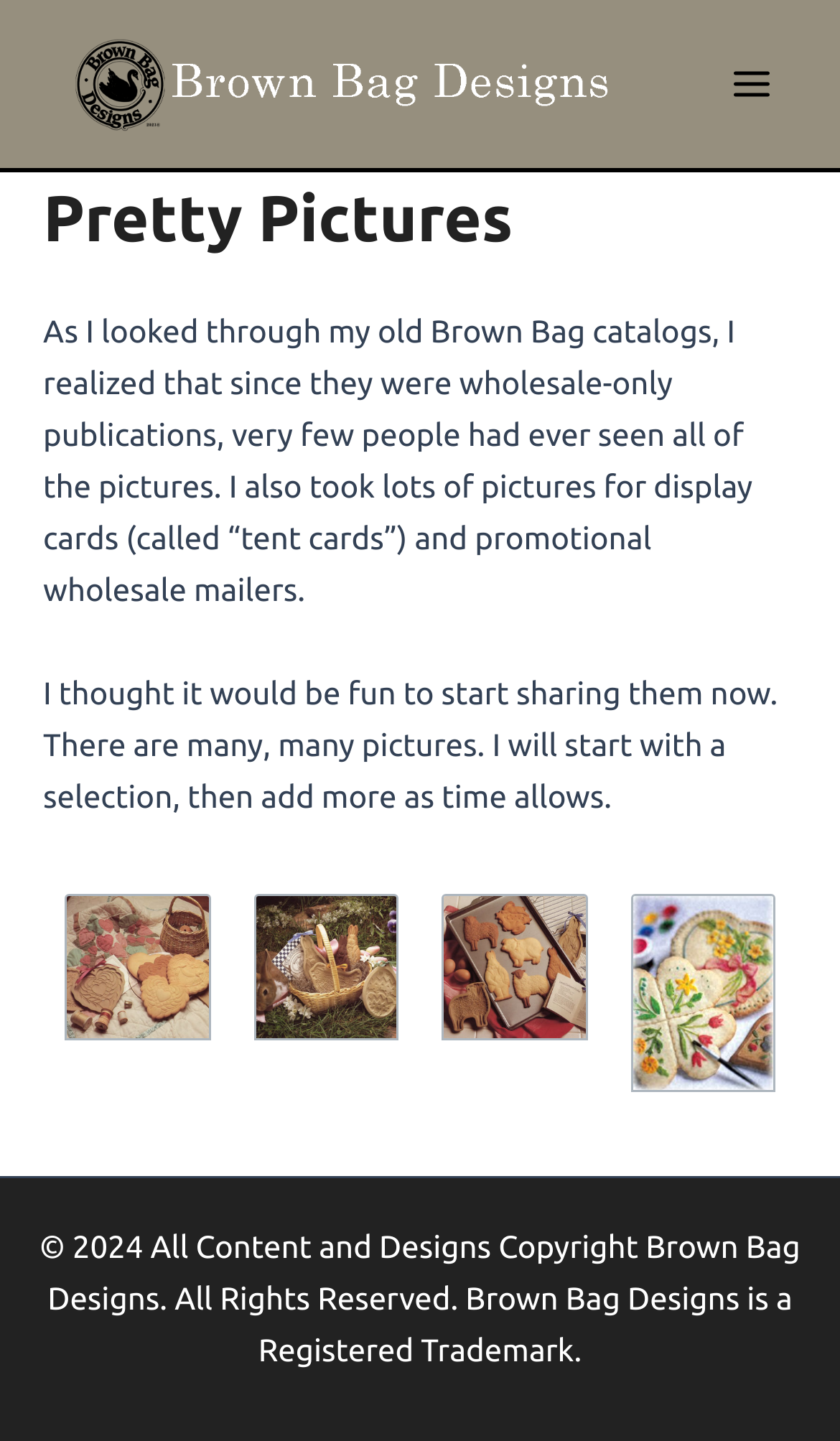Using the information in the image, could you please answer the following question in detail:
What is the main topic of the webpage?

Based on the webpage content, it appears that the main topic is about sharing pictures related to Brown Bag Cookie Molds, as the author mentions looking through old Brown Bag catalogs and sharing pictures.